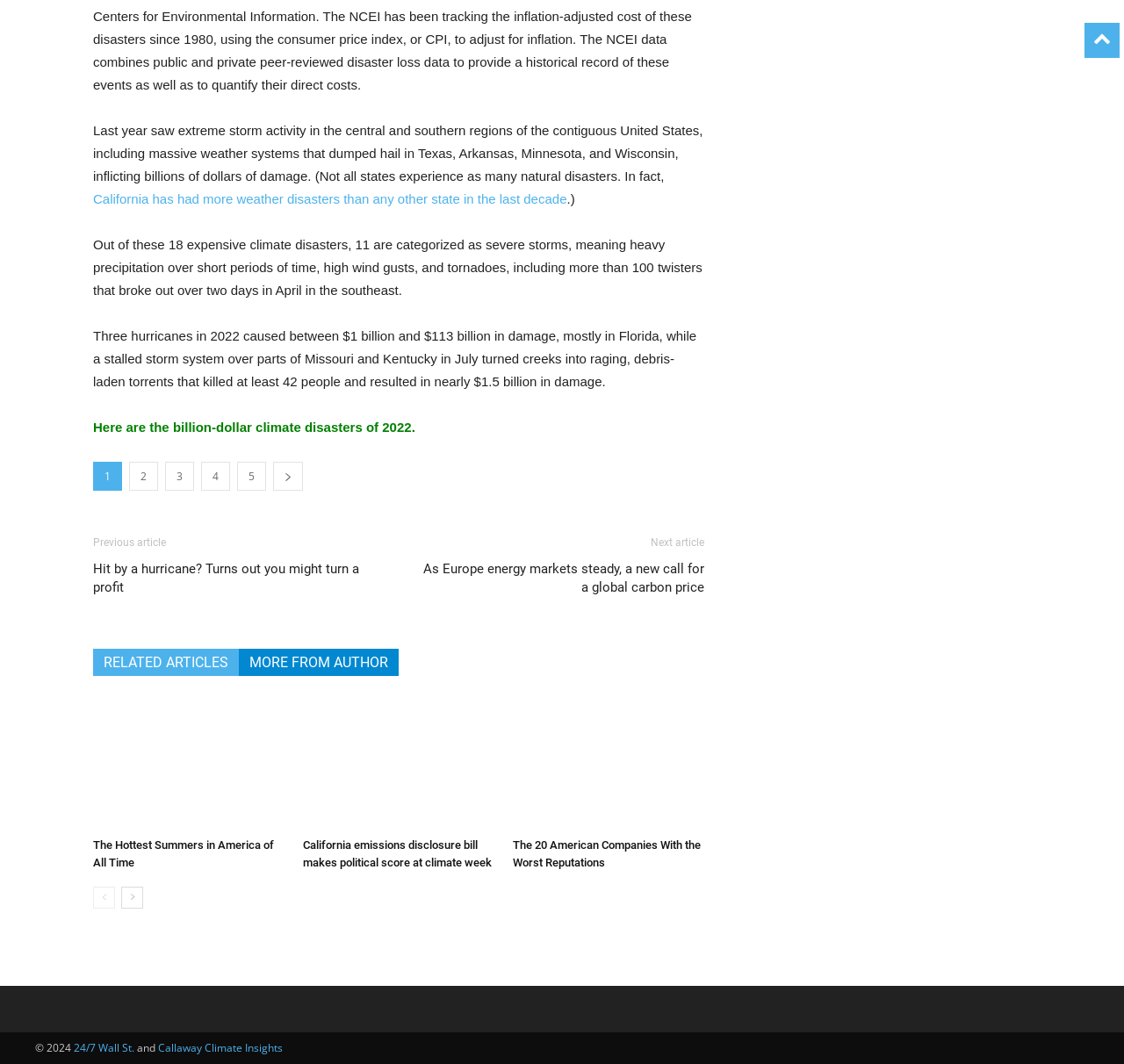Please identify the bounding box coordinates of the clickable area that will allow you to execute the instruction: "Visit the 24/7 Wall St. website".

[0.066, 0.978, 0.12, 0.992]